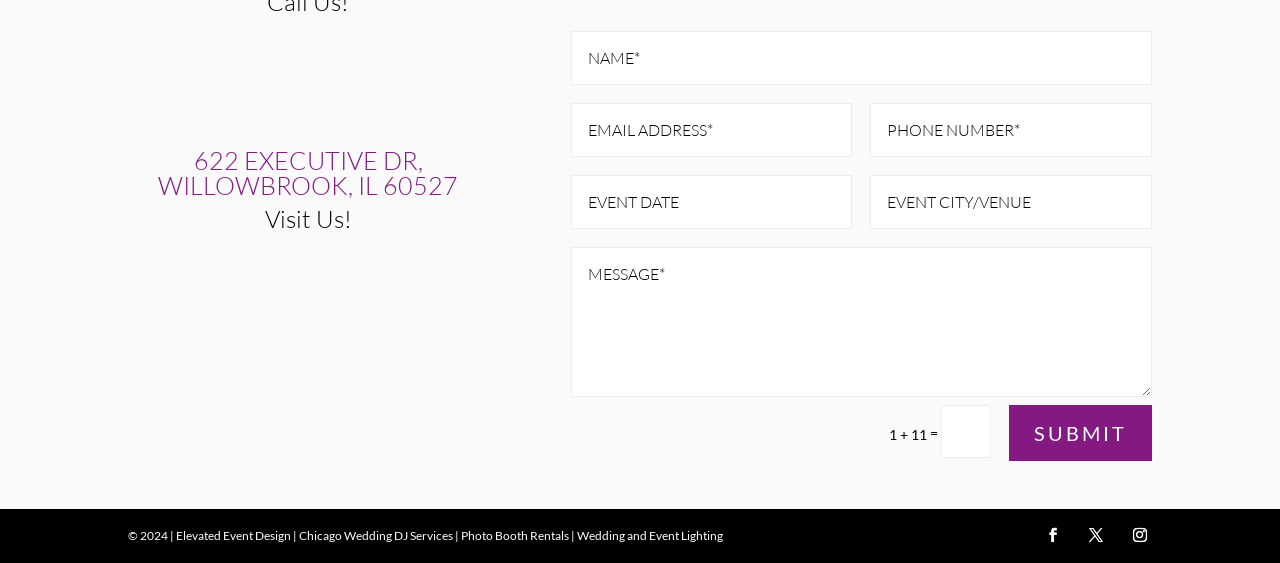Respond to the question below with a single word or phrase: What is the address?

622 EXECUTIVE DR, WILLOWBROOK, IL 60527